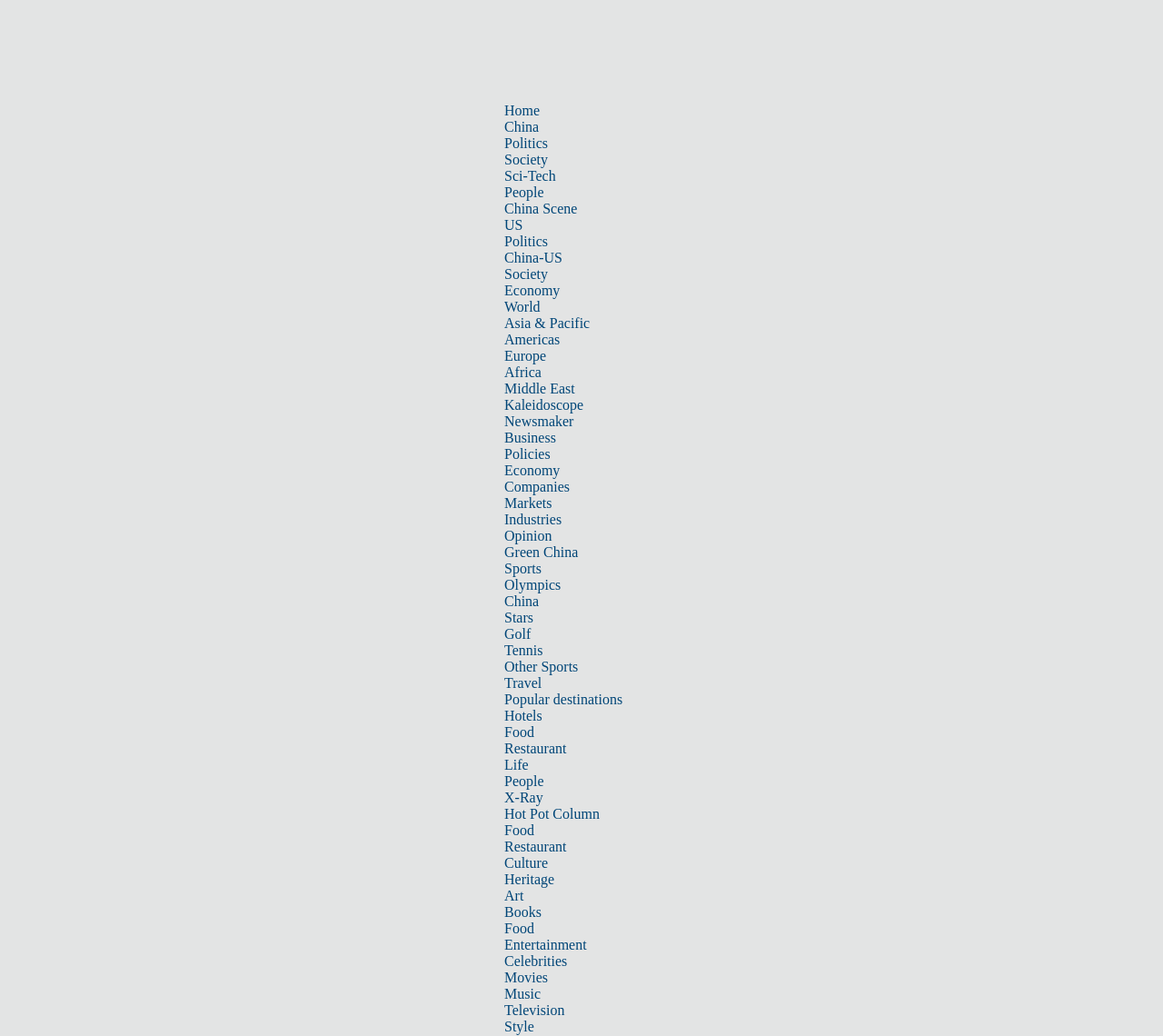Identify the bounding box for the element characterized by the following description: "Asia & Pacific".

[0.434, 0.304, 0.507, 0.319]